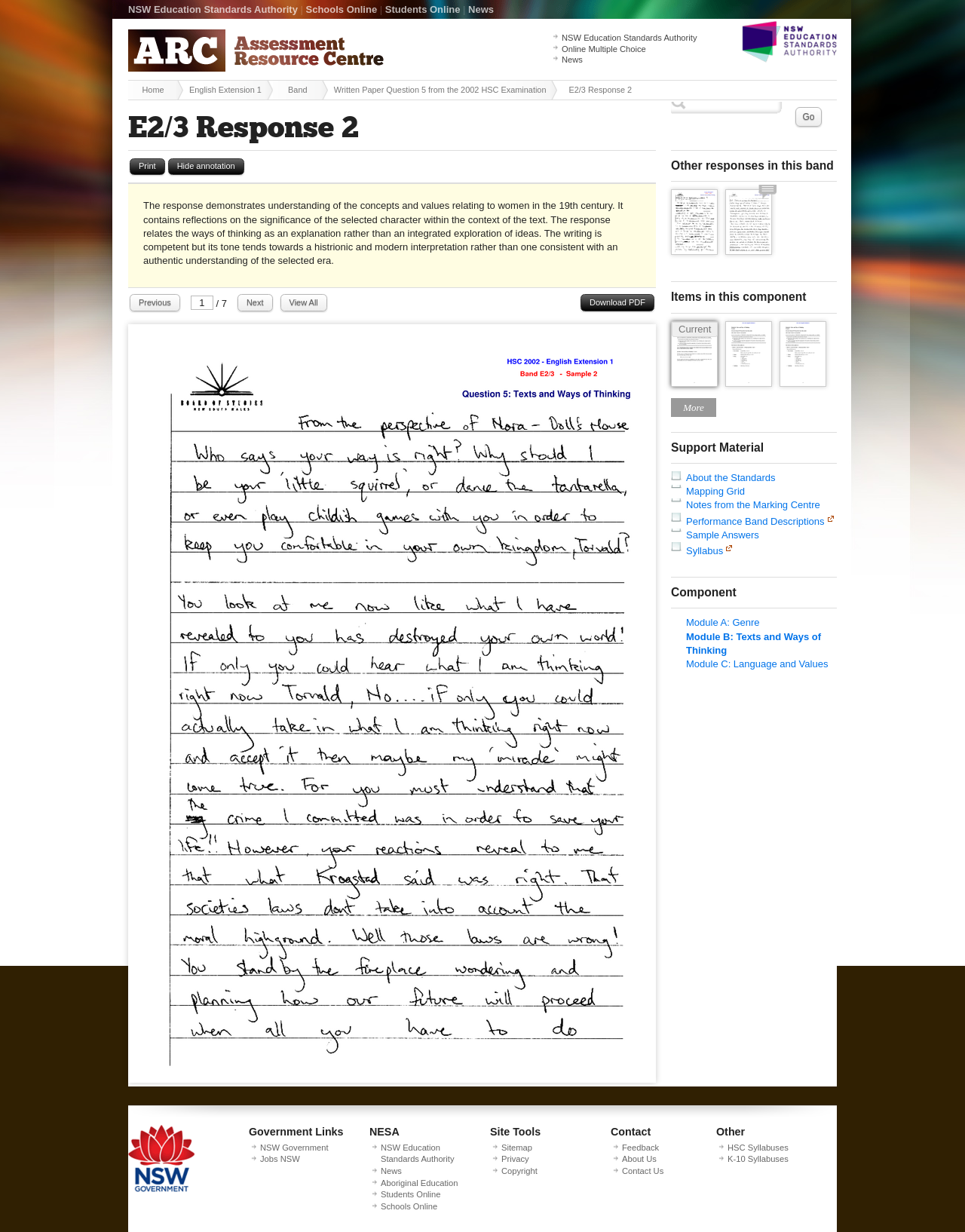Determine the bounding box coordinates of the clickable element to complete this instruction: "Download the PDF". Provide the coordinates in the format of four float numbers between 0 and 1, [left, top, right, bottom].

[0.602, 0.239, 0.678, 0.253]